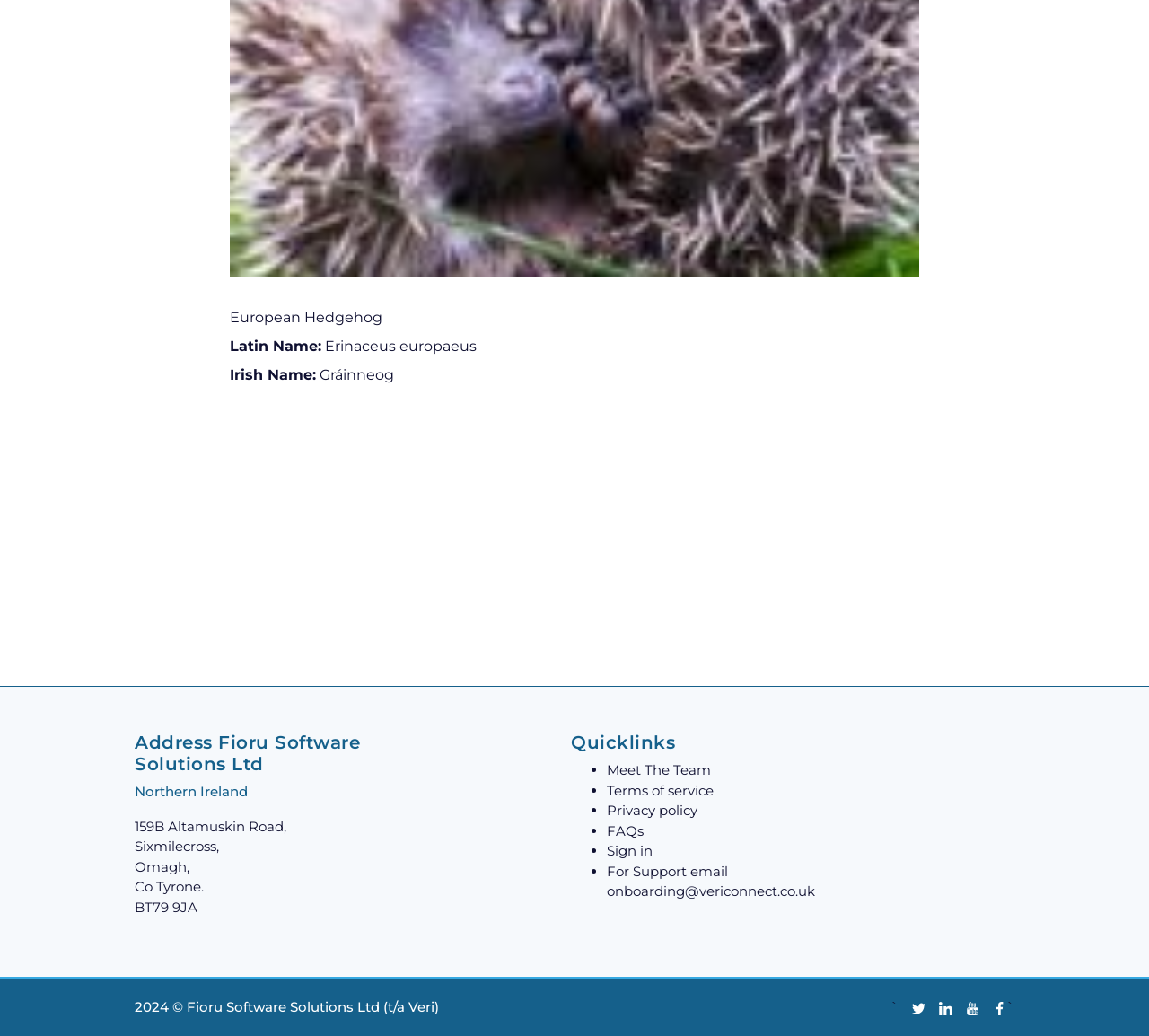Bounding box coordinates are specified in the format (top-left x, top-left y, bottom-right x, bottom-right y). All values are floating point numbers bounded between 0 and 1. Please provide the bounding box coordinate of the region this sentence describes: FAQs

[0.528, 0.794, 0.56, 0.81]